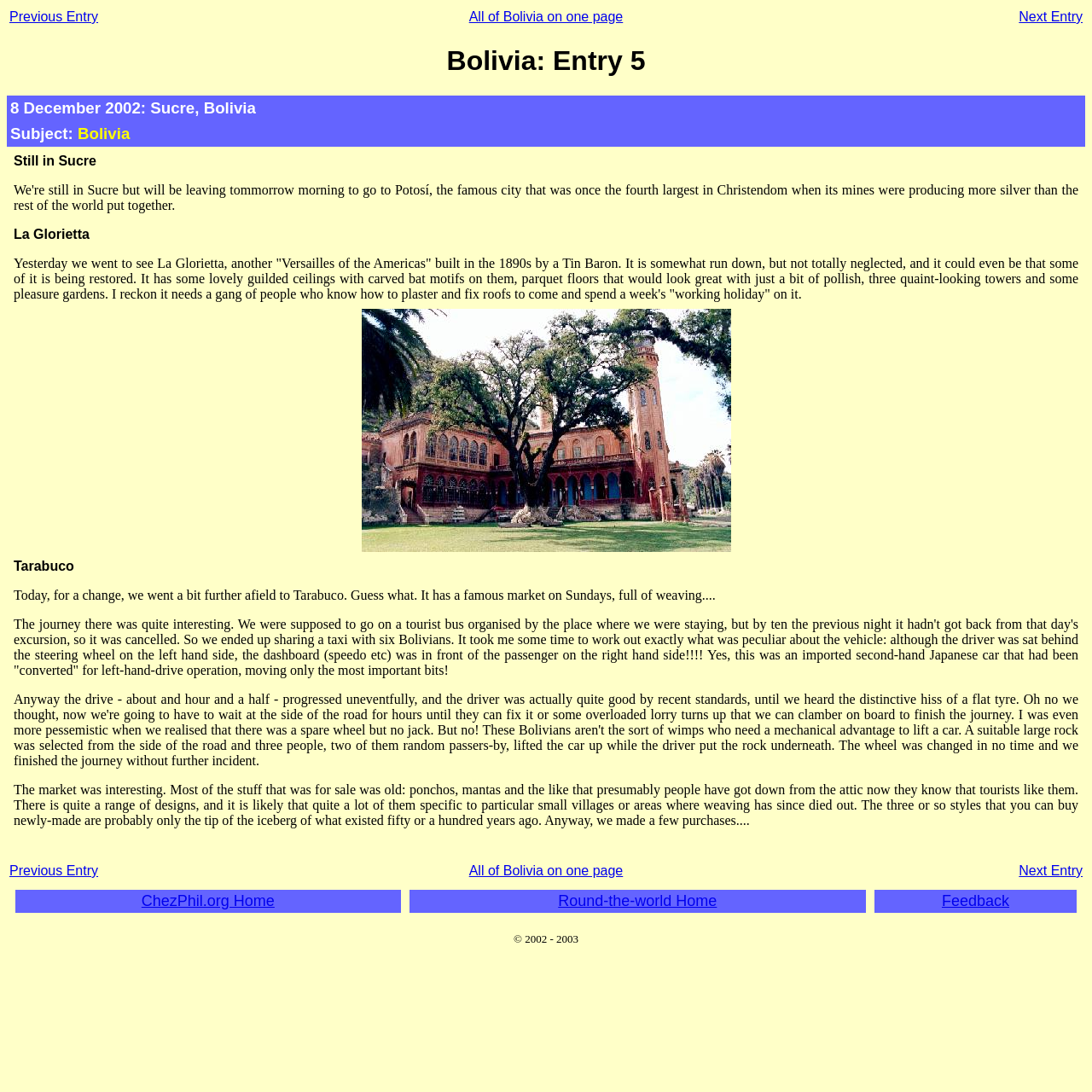Can you identify the bounding box coordinates of the clickable region needed to carry out this instruction: 'Click on 'Previous Entry''? The coordinates should be four float numbers within the range of 0 to 1, stated as [left, top, right, bottom].

[0.009, 0.009, 0.09, 0.022]